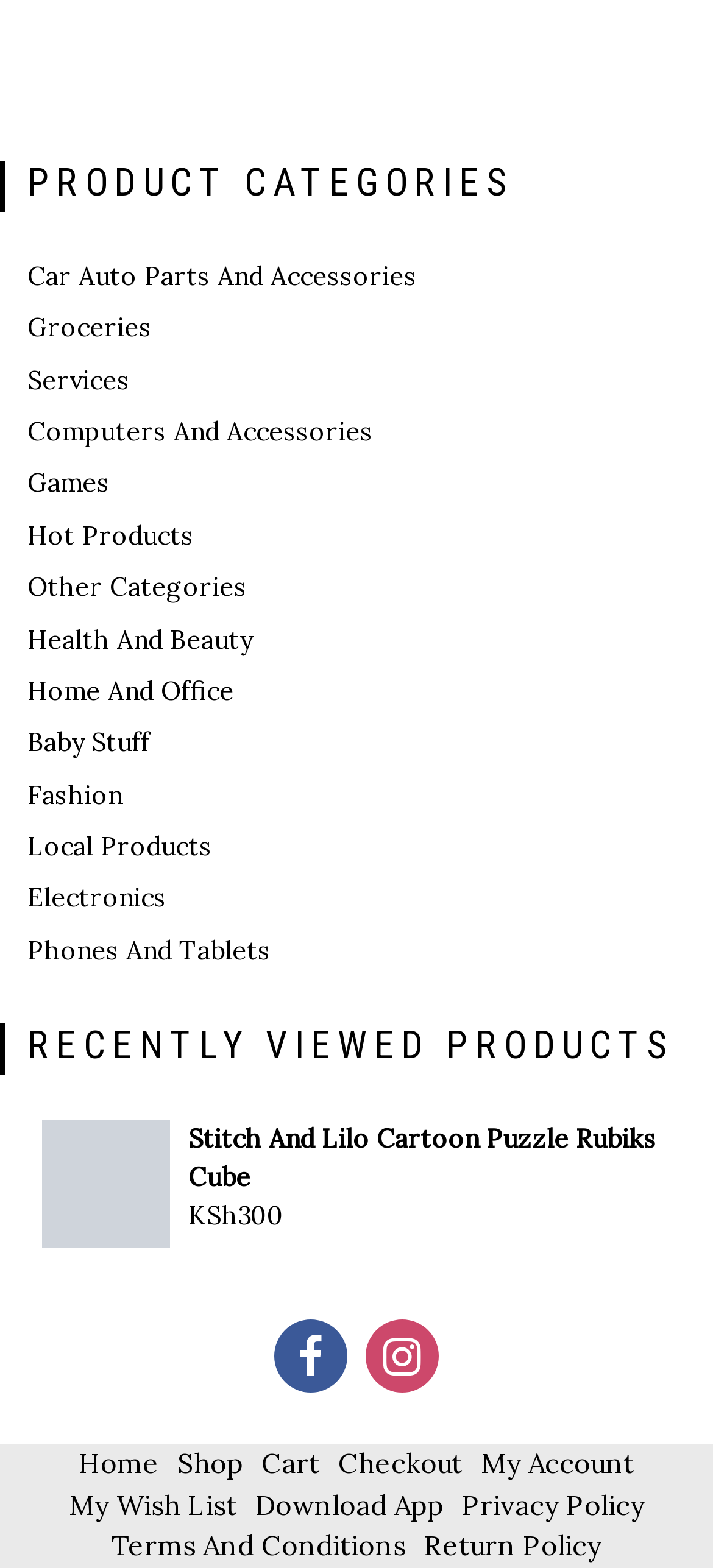What is the price of the Stitch And Lilo Cartoon Puzzle Rubiks Cube?
Use the information from the image to give a detailed answer to the question.

The webpage displays a product with the title 'Stitch And Lilo Cartoon Puzzle Rubiks Cube' and has a price listed as 'KSh 300' next to it.